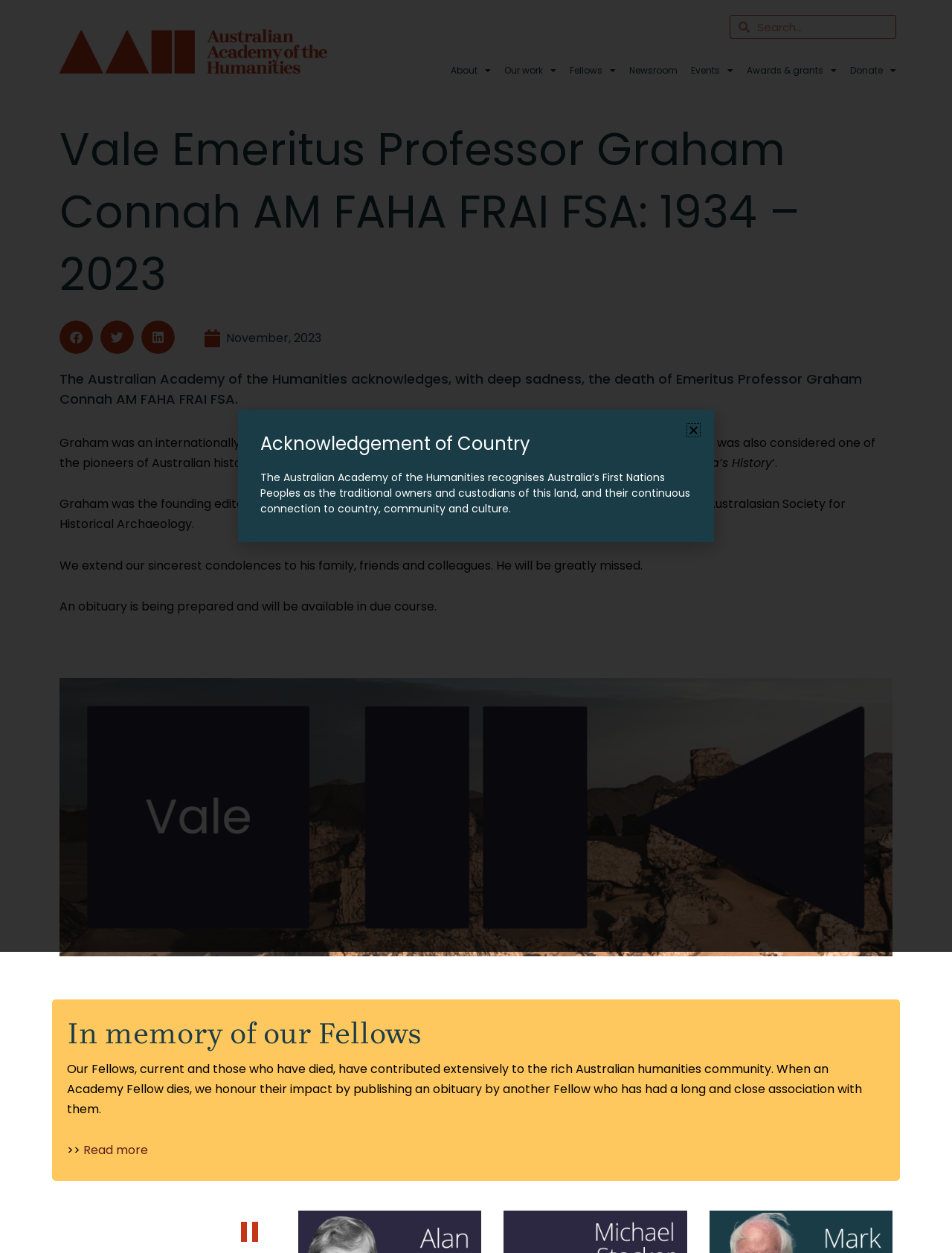What is the purpose of the webpage?
Please look at the screenshot and answer in one word or a short phrase.

To pay tribute to Graham Connah